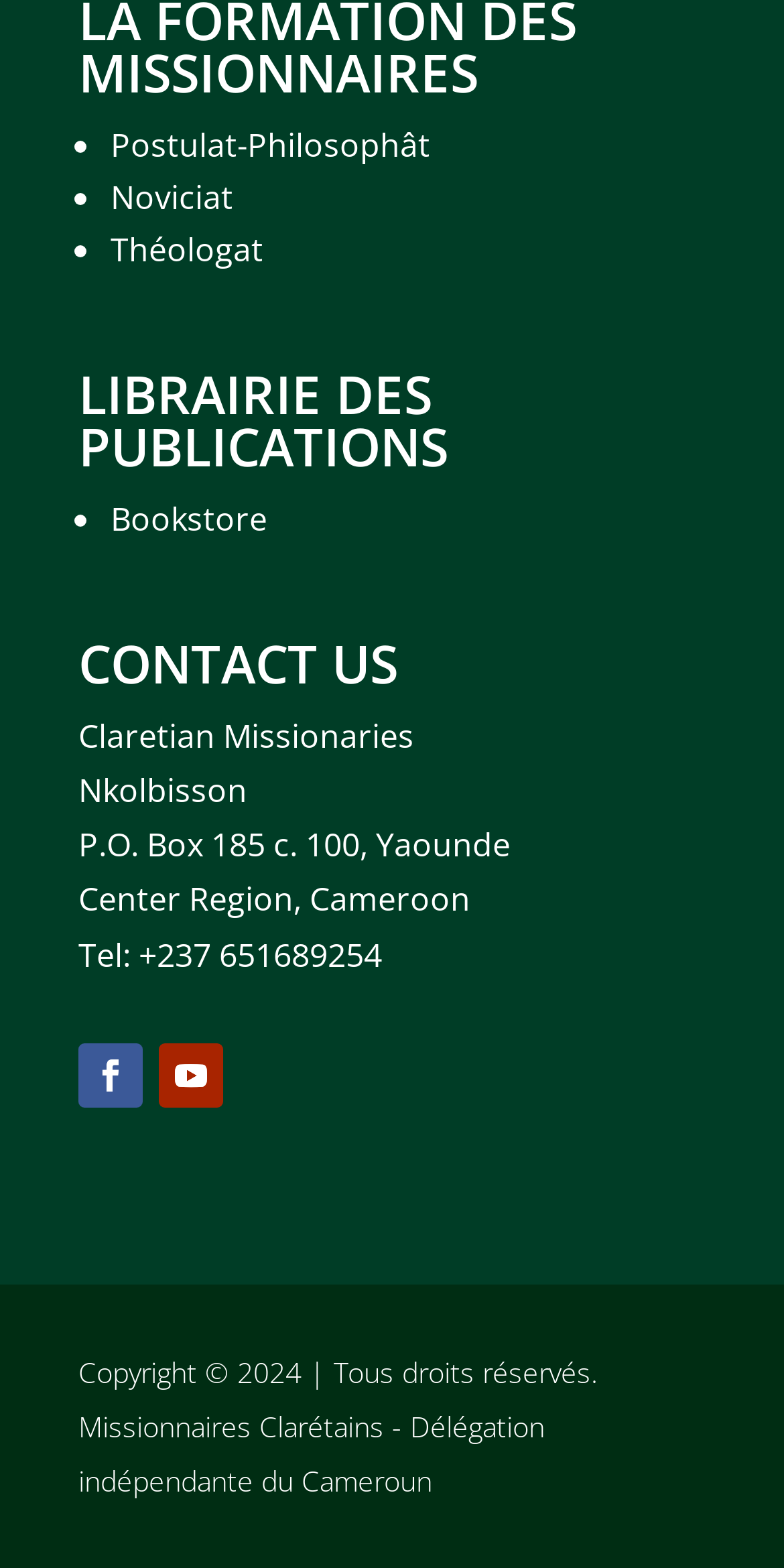Answer with a single word or phrase: 
What is the link below 'LIBRAIRIE DES PUBLICATIONS'?

Bookstore